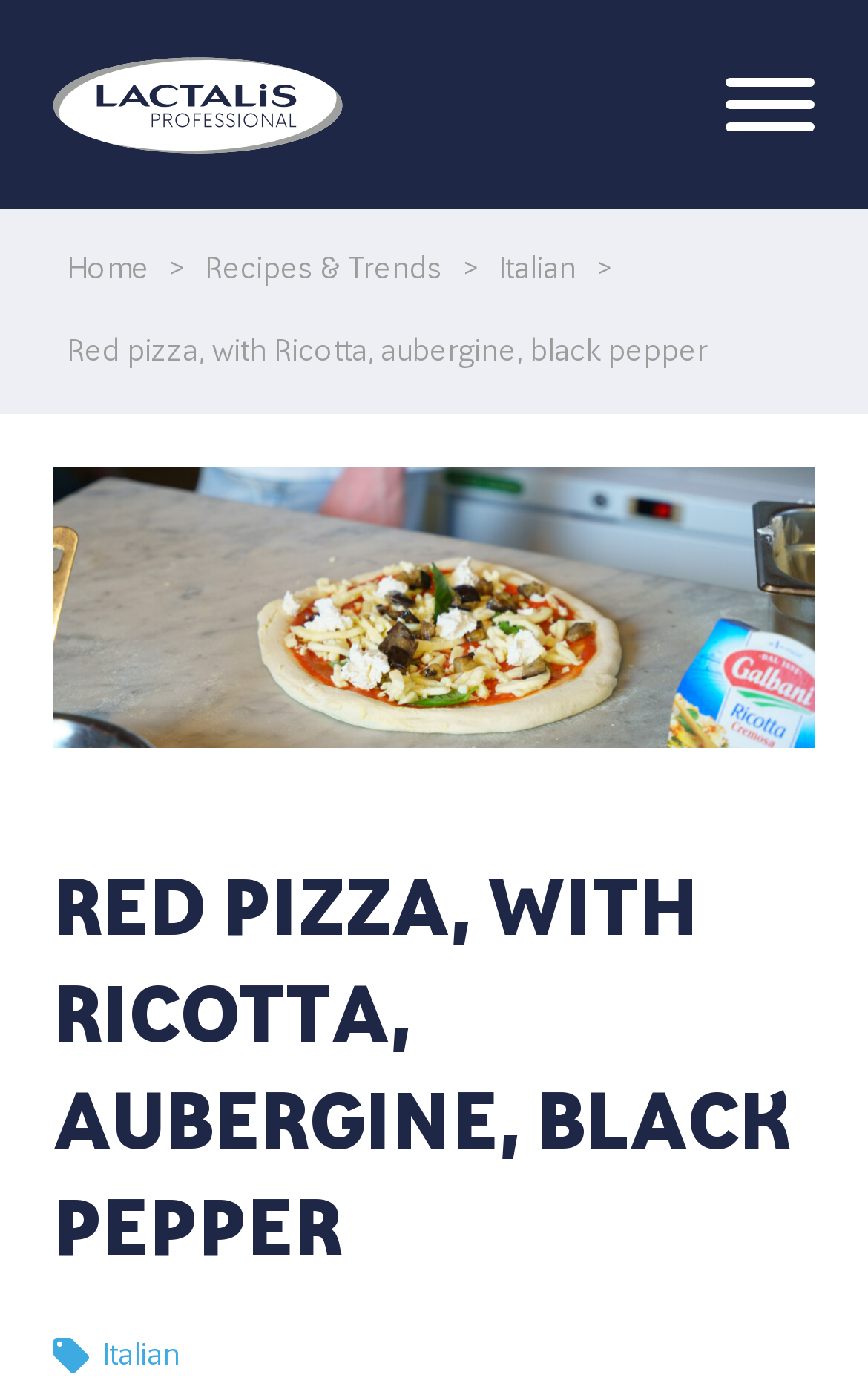Identify the bounding box coordinates of the element to click to follow this instruction: 'Watch the MASTERCLASS VIDEOS'. Ensure the coordinates are four float values between 0 and 1, provided as [left, top, right, bottom].

[0.0, 0.465, 1.0, 0.563]